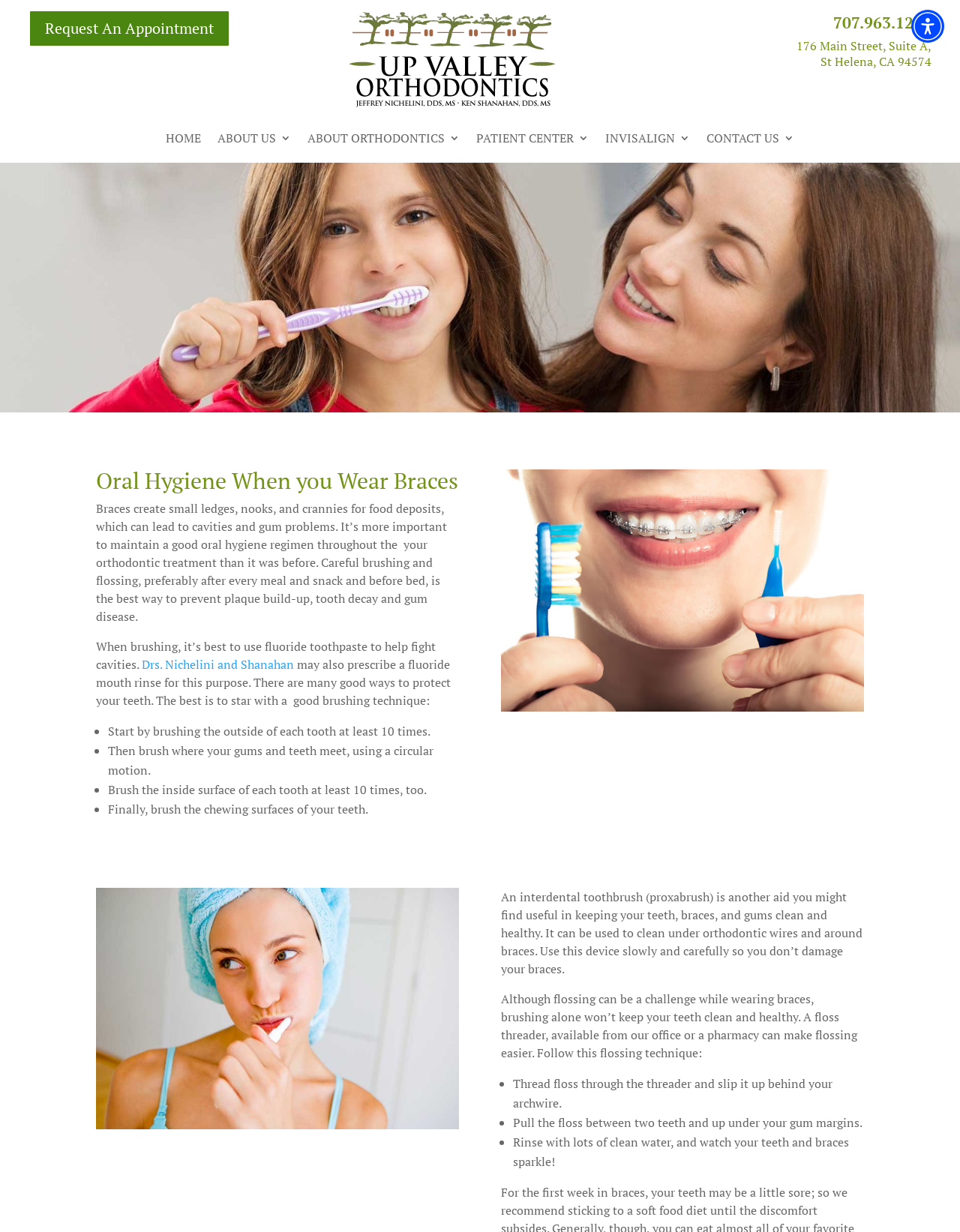Use a single word or phrase to answer the question: 
What is recommended for cleaning under orthodontic wires and around braces?

An interdental toothbrush (proxabrush)